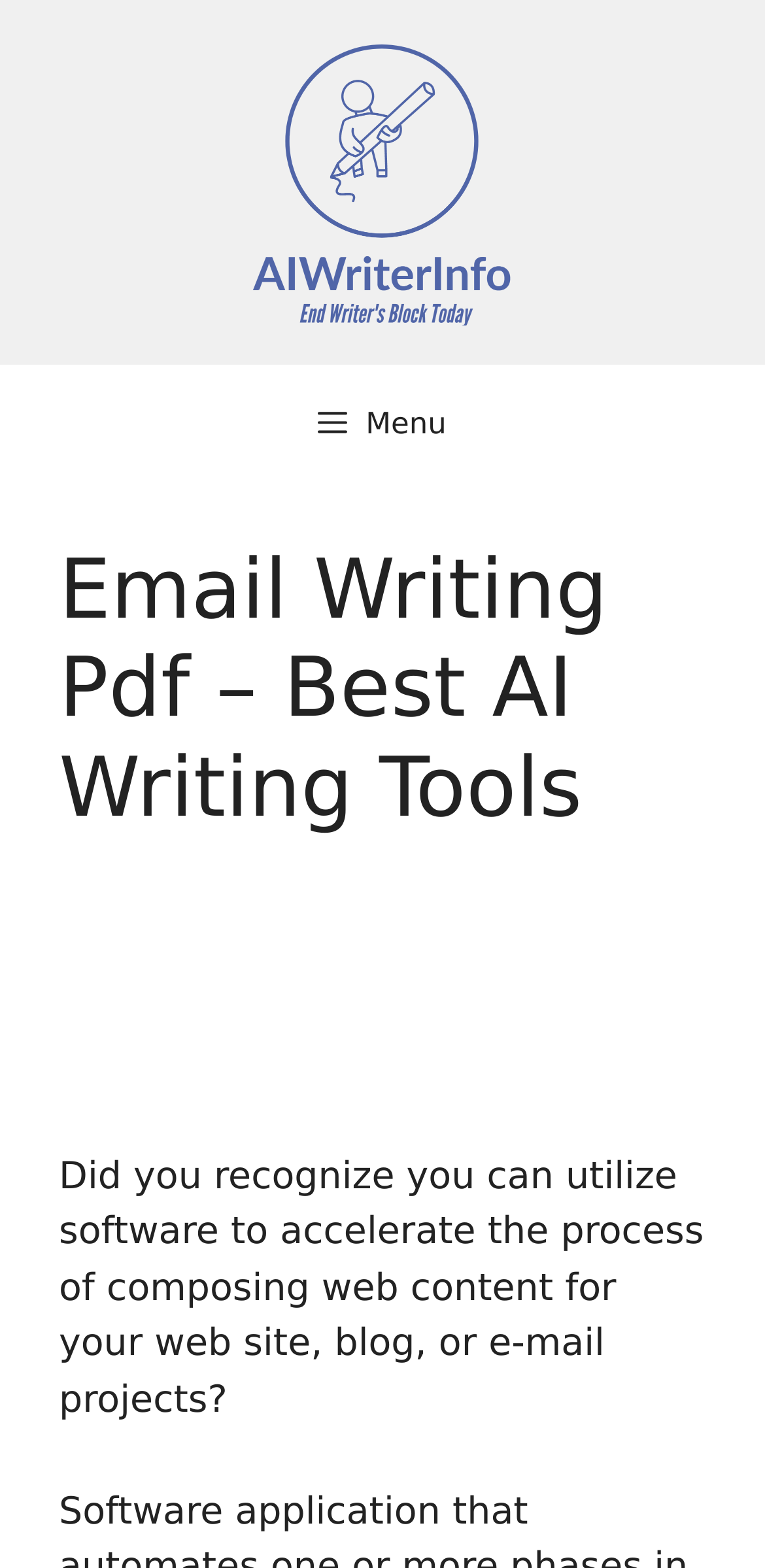What is the purpose of the software mentioned?
Please provide a comprehensive answer based on the visual information in the image.

Based on the webpage content, it appears that the software is designed to accelerate the process of composing web content for websites, blogs, or email projects. This suggests that the software is intended to make content creation more efficient and faster.